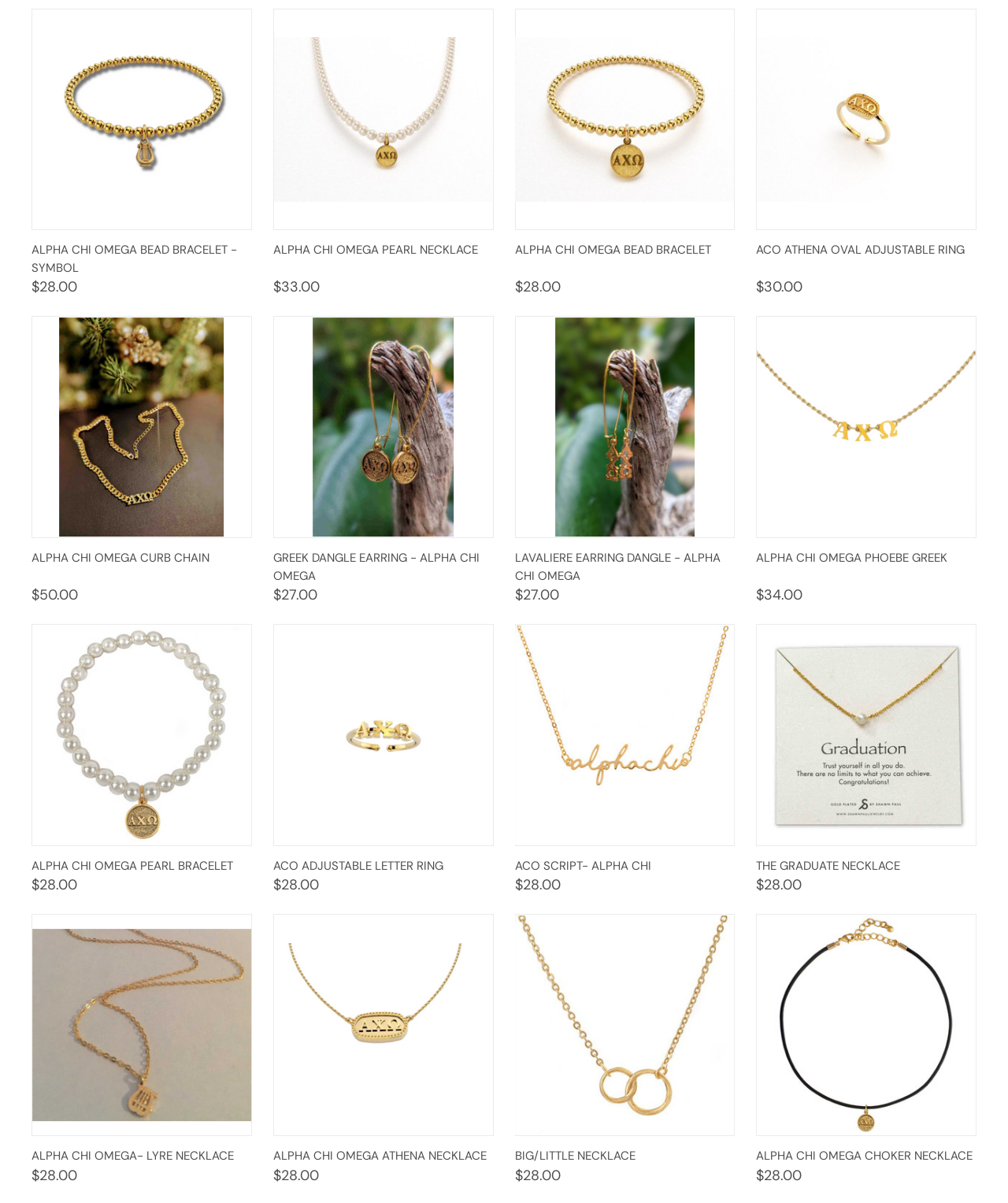Determine the bounding box coordinates (top-left x, top-left y, bottom-right x, bottom-right y) of the UI element described in the following text: ACO Adjustable Letter Ring

[0.271, 0.688, 0.44, 0.703]